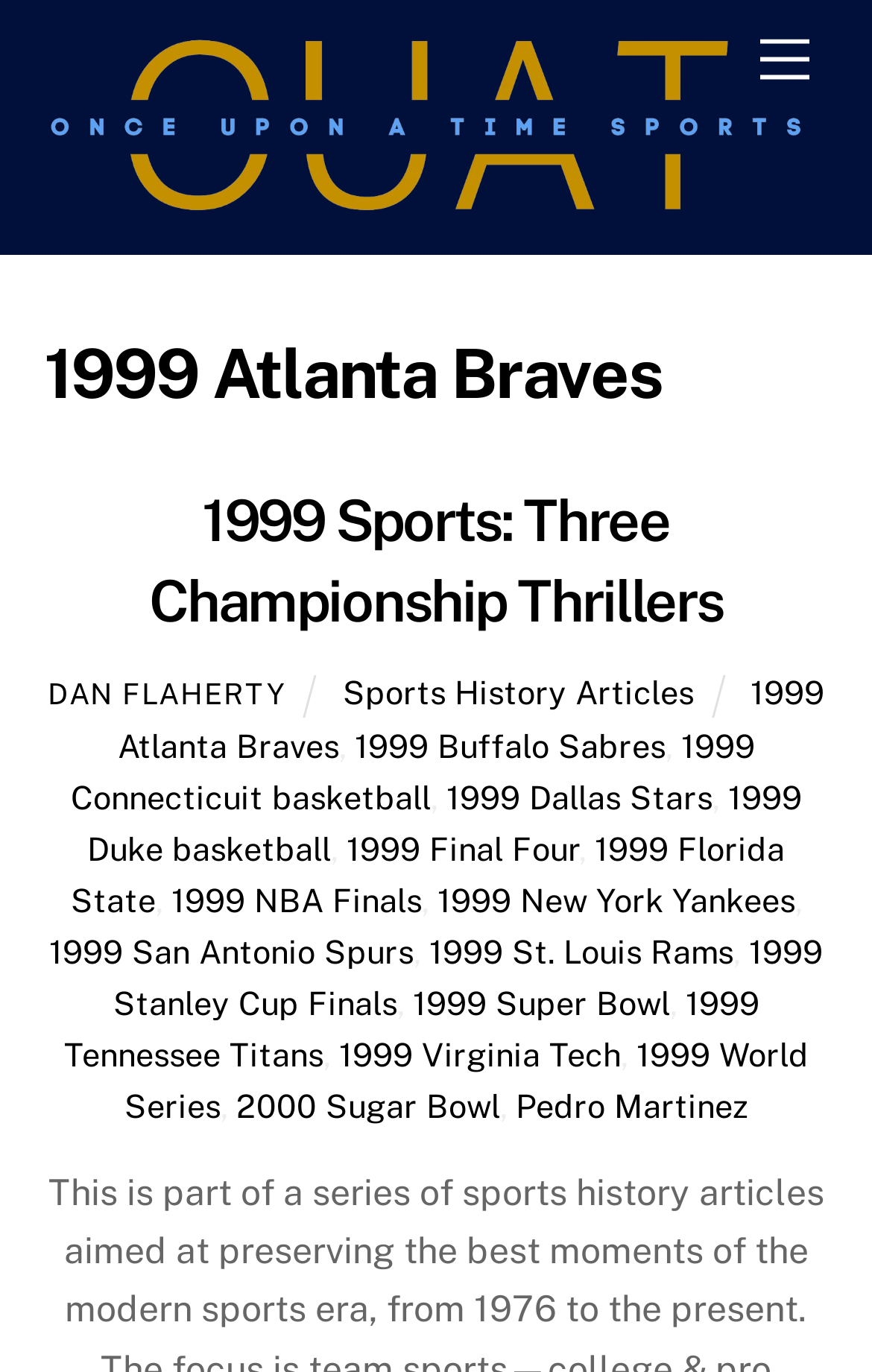Find the bounding box coordinates of the clickable area required to complete the following action: "Read about '1999 Sports: Three Championship Thrillers'".

[0.298, 0.355, 0.829, 0.463]